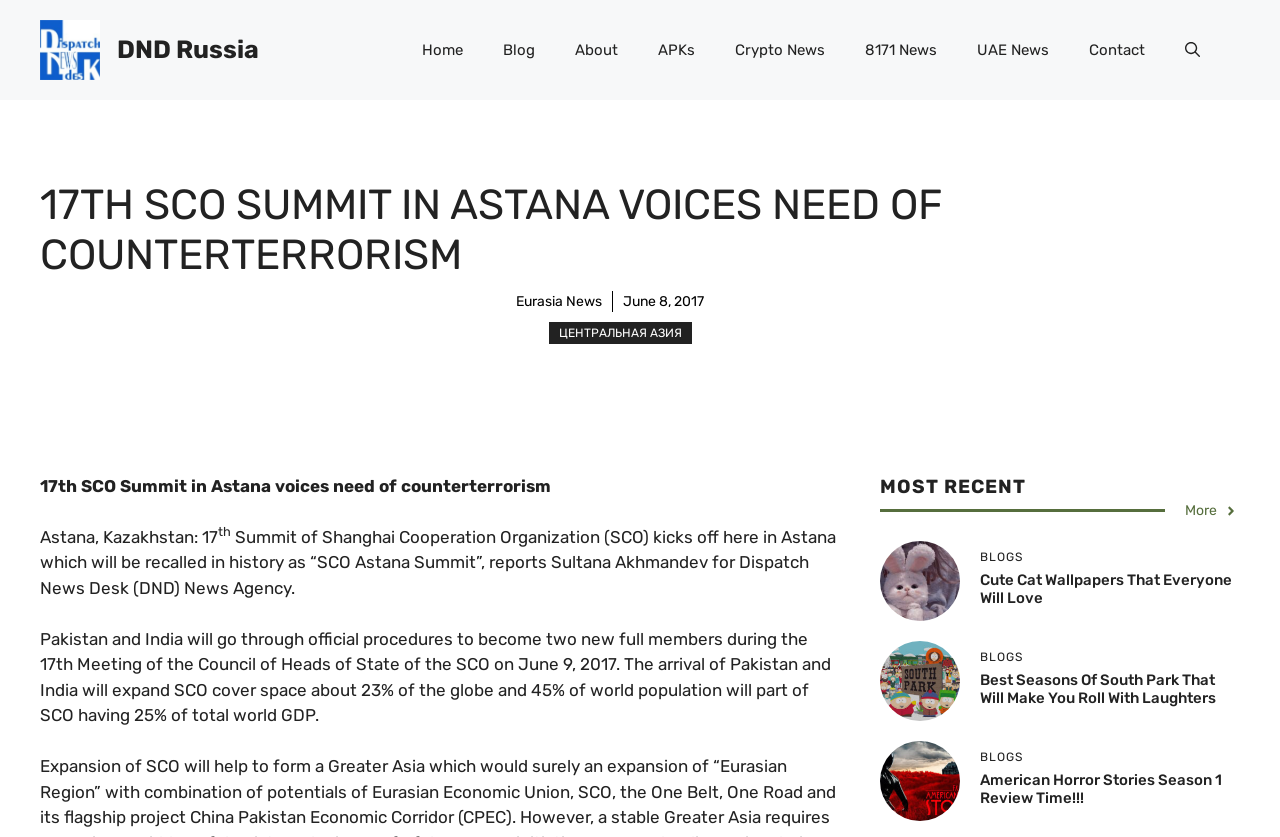Pinpoint the bounding box coordinates of the area that must be clicked to complete this instruction: "Make a payment online".

None